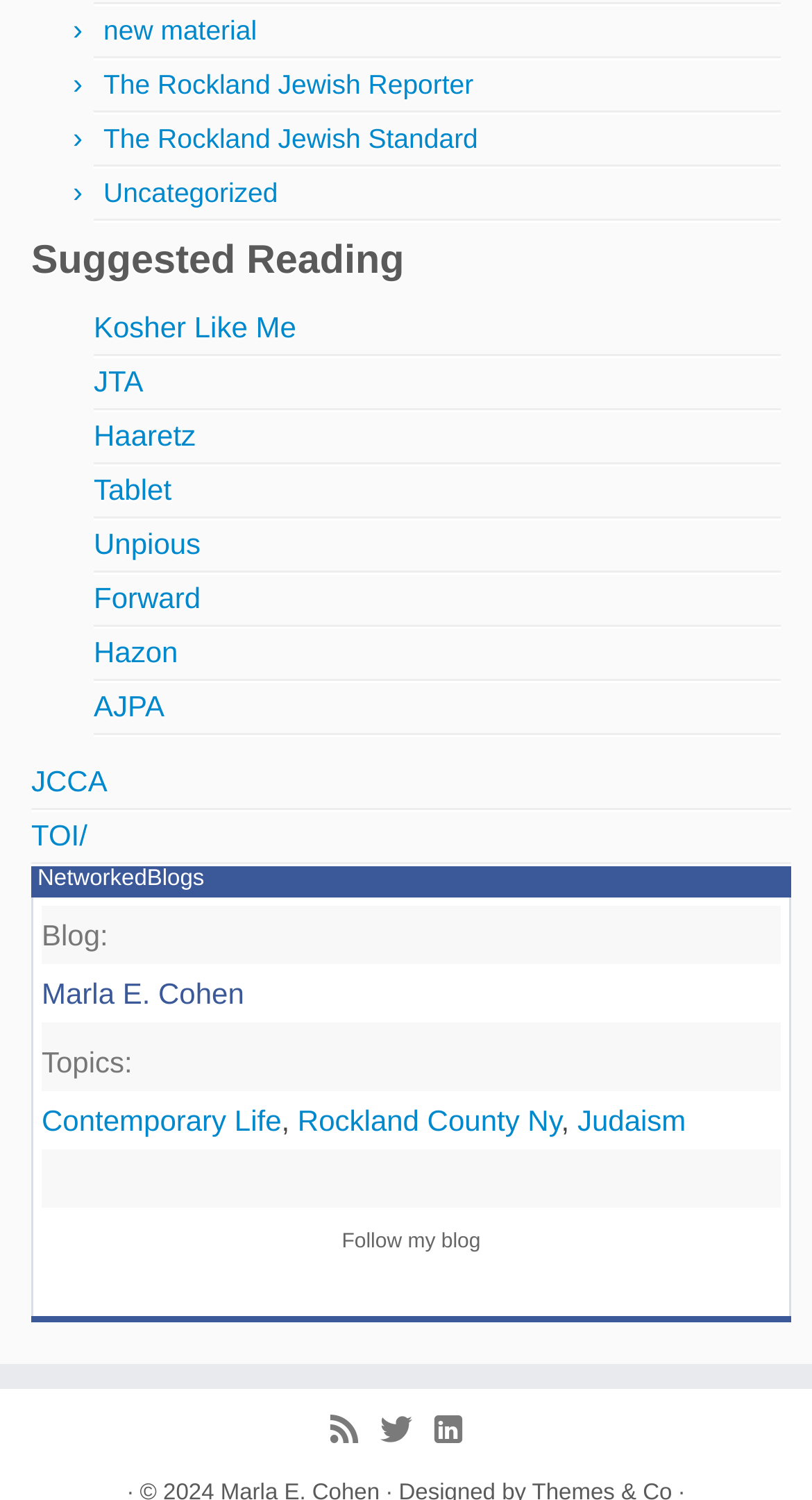From the given element description: "The Rockland Jewish Reporter", find the bounding box for the UI element. Provide the coordinates as four float numbers between 0 and 1, in the order [left, top, right, bottom].

[0.127, 0.046, 0.583, 0.066]